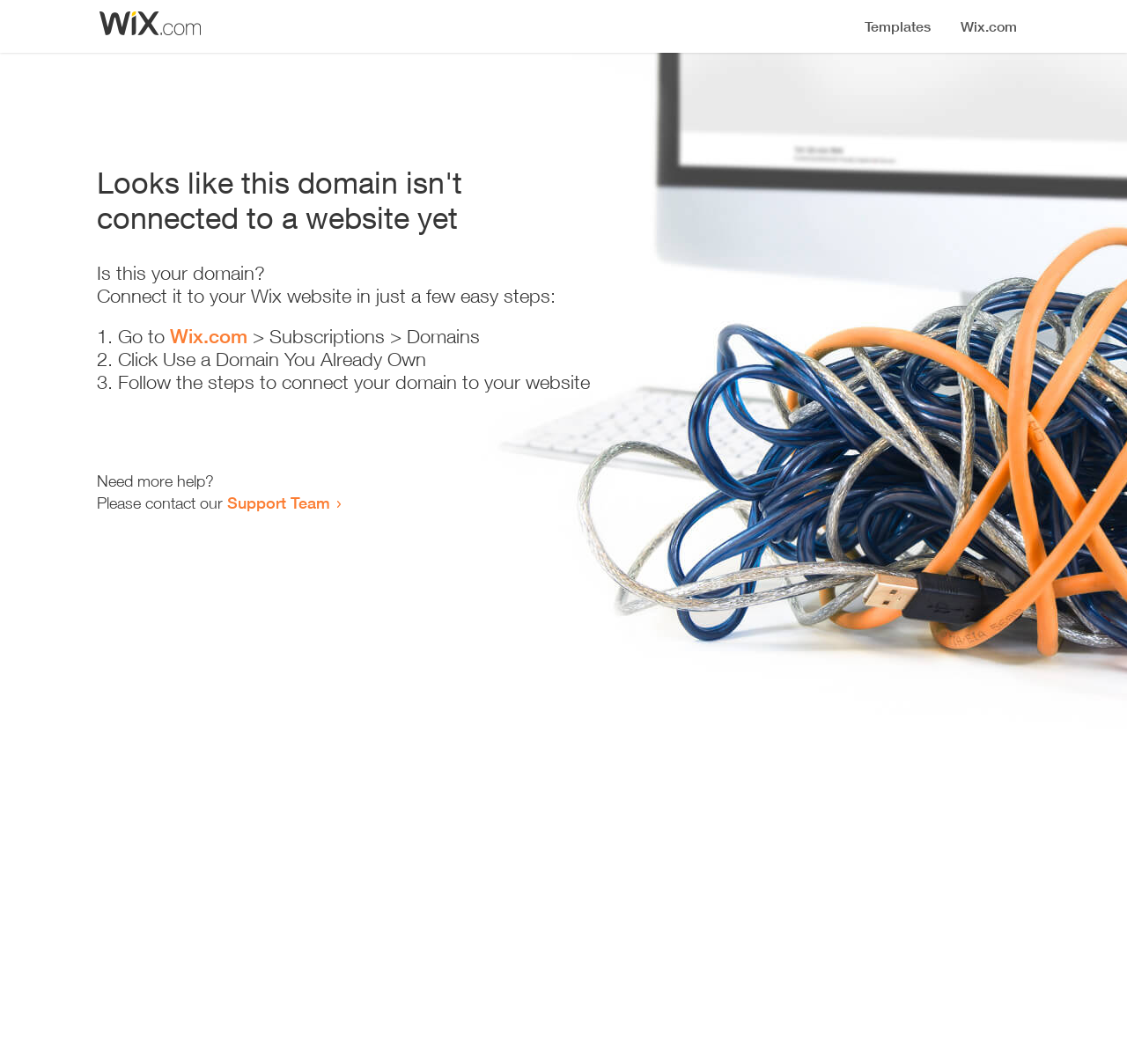Answer the following query with a single word or phrase:
What is the purpose of this webpage?

Connect domain to website